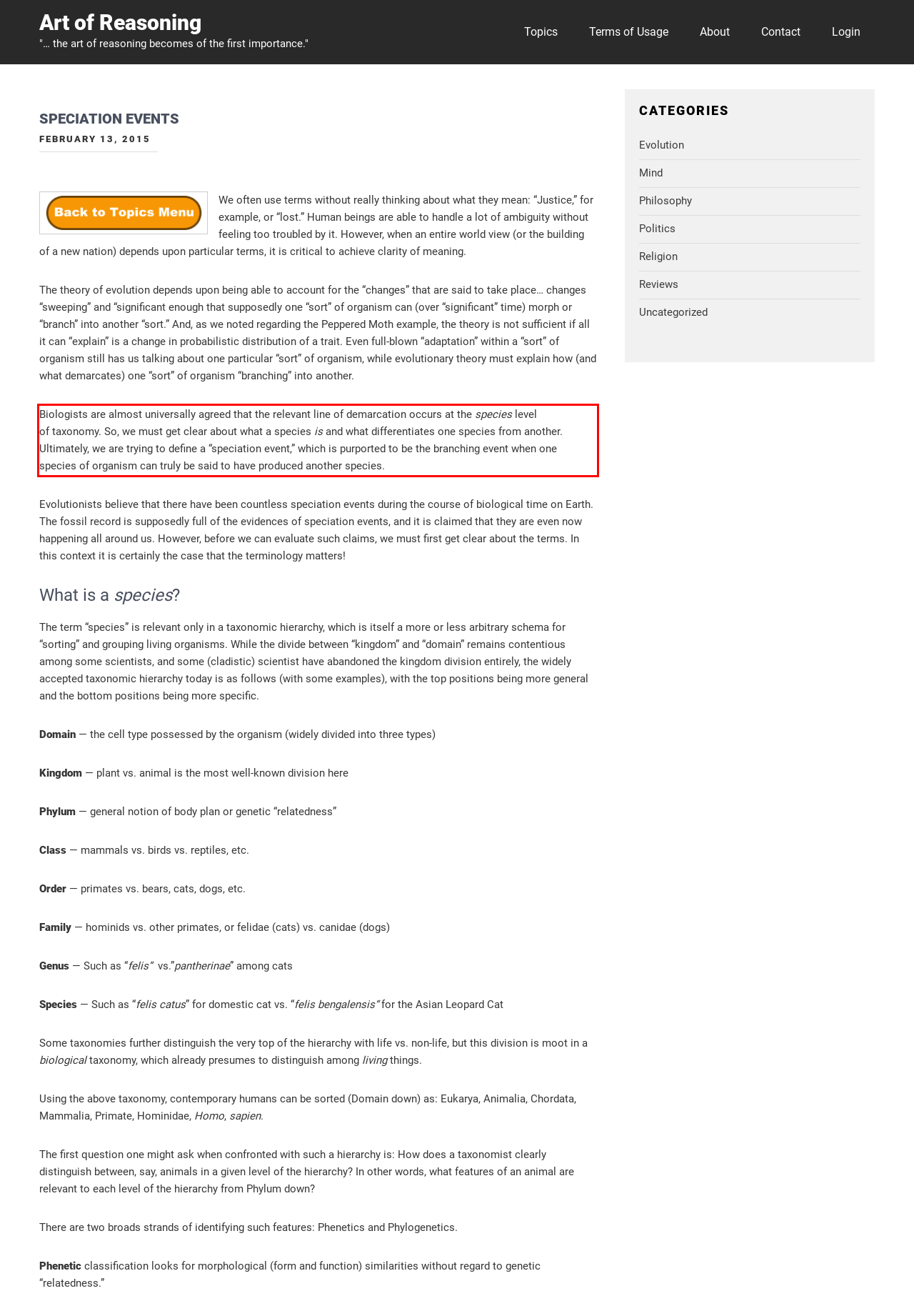Please perform OCR on the UI element surrounded by the red bounding box in the given webpage screenshot and extract its text content.

Biologists are almost universally agreed that the relevant line of demarcation occurs at the species level of taxonomy. So, we must get clear about what a species is and what differentiates one species from another. Ultimately, we are trying to define a “speciation event,” which is purported to be the branching event when one species of organism can truly be said to have produced another species.